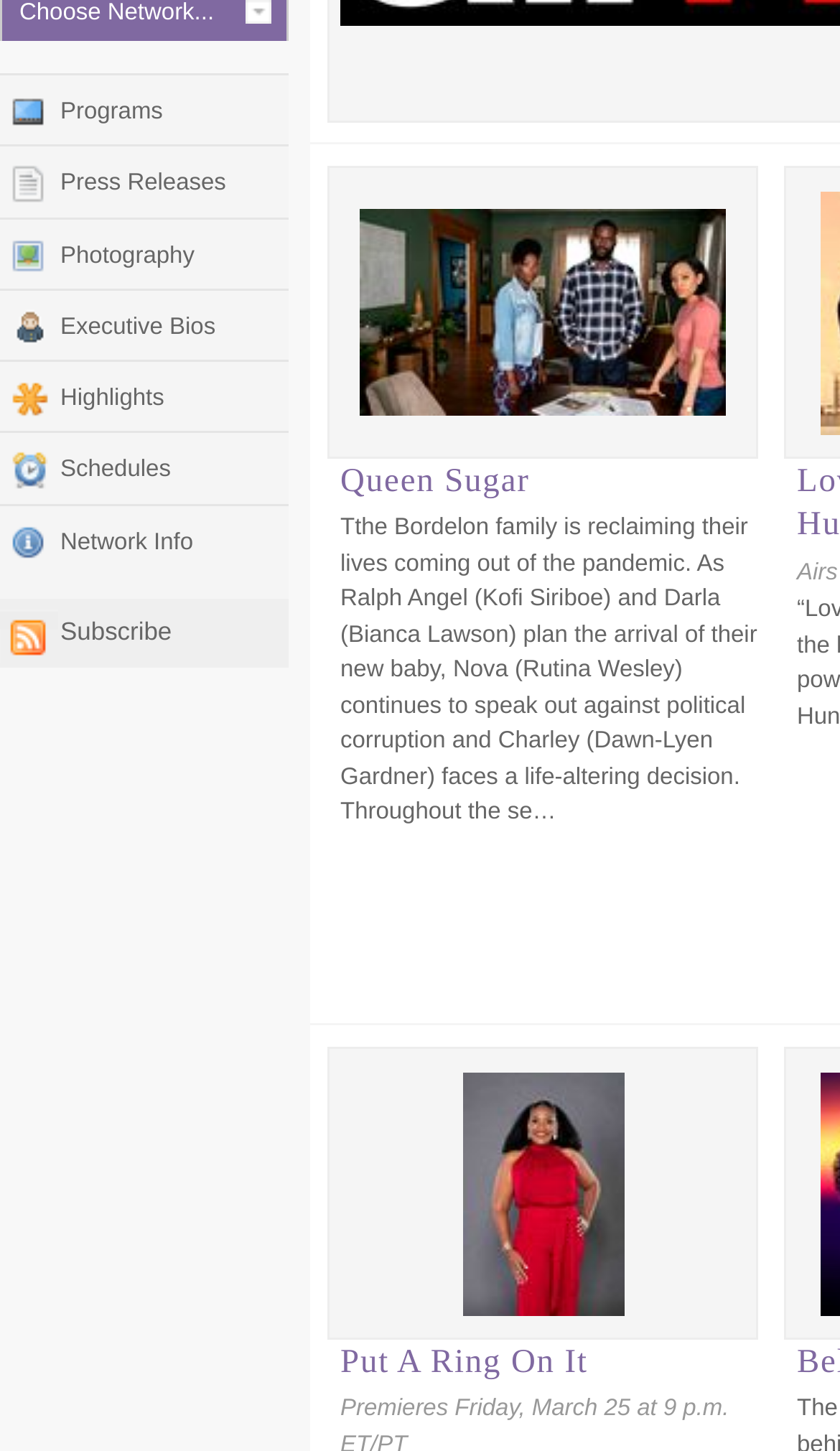Bounding box coordinates are specified in the format (top-left x, top-left y, bottom-right x, bottom-right y). All values are floating point numbers bounded between 0 and 1. Please provide the bounding box coordinate of the region this sentence describes: Press Releases

[0.0, 0.1, 0.344, 0.149]